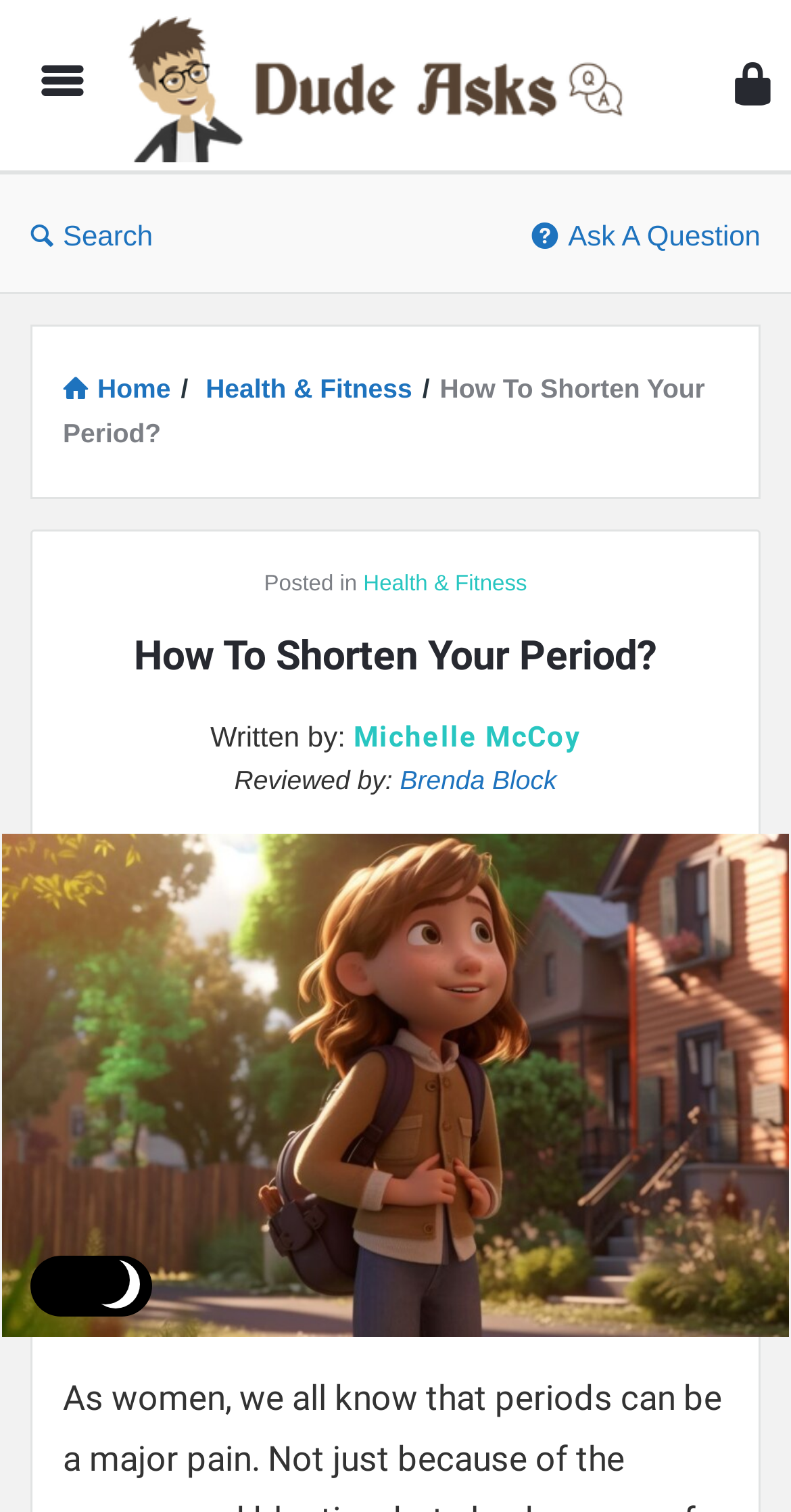Determine the coordinates of the bounding box for the clickable area needed to execute this instruction: "Ask a question".

[0.672, 0.145, 0.962, 0.166]